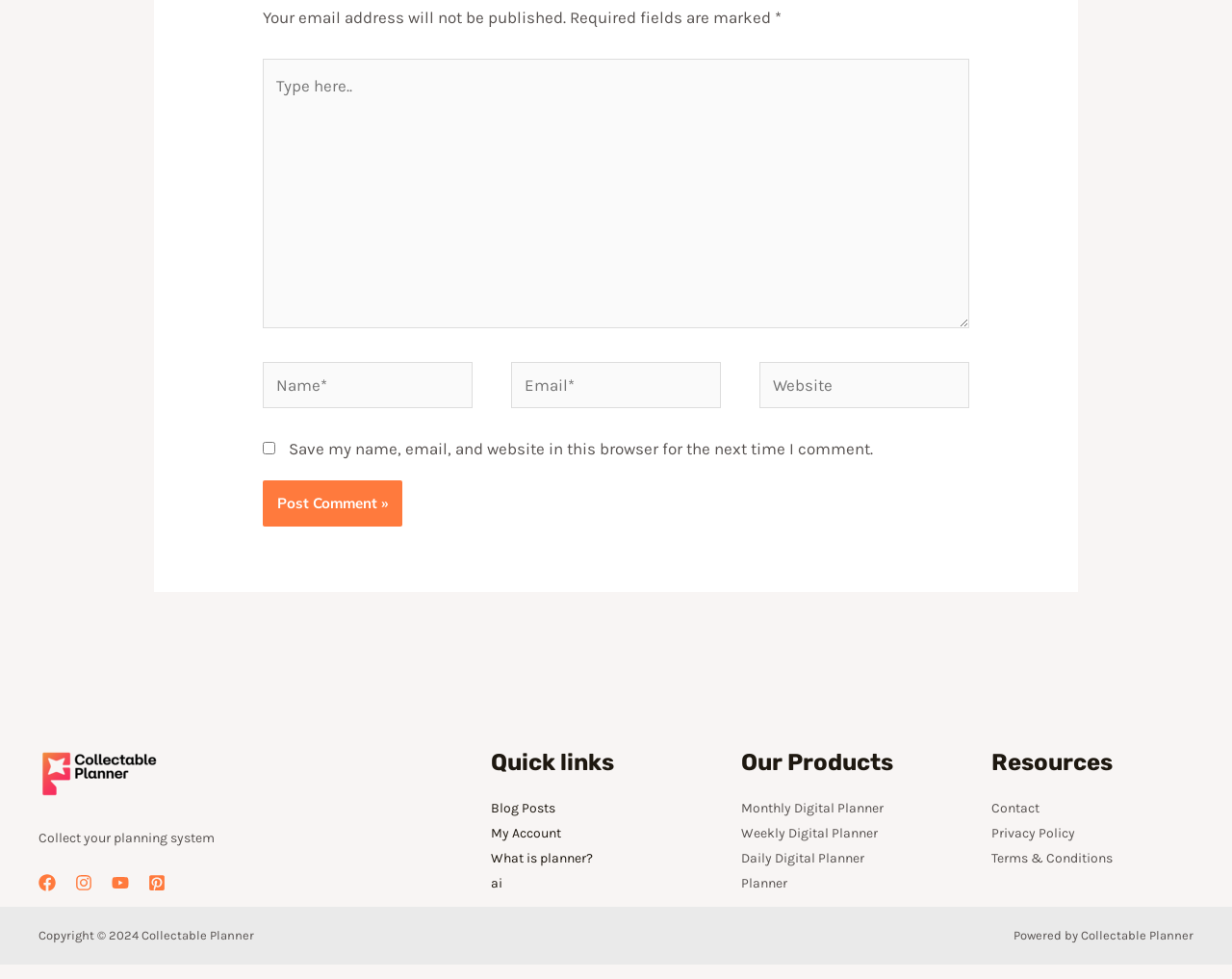Pinpoint the bounding box coordinates of the element you need to click to execute the following instruction: "Enter your email". The bounding box should be represented by four float numbers between 0 and 1, in the format [left, top, right, bottom].

[0.415, 0.37, 0.585, 0.416]